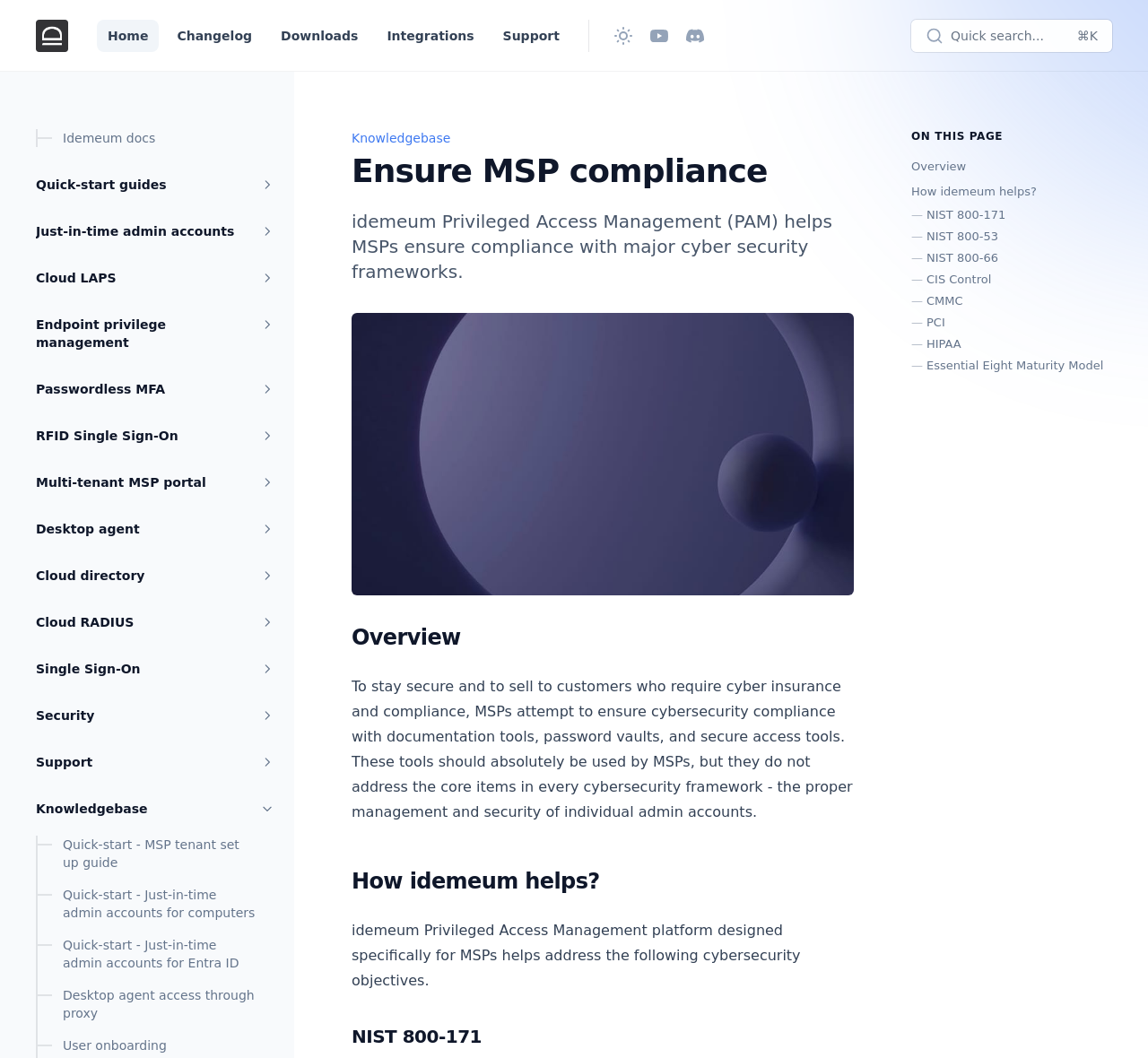What is the purpose of idemeum?
Please give a detailed answer to the question using the information shown in the image.

The purpose of idemeum is to help MSPs ensure compliance with major cyber security frameworks, such as NIST 800-171, NIST 800-53, and others, by providing a Privileged Access Management platform.